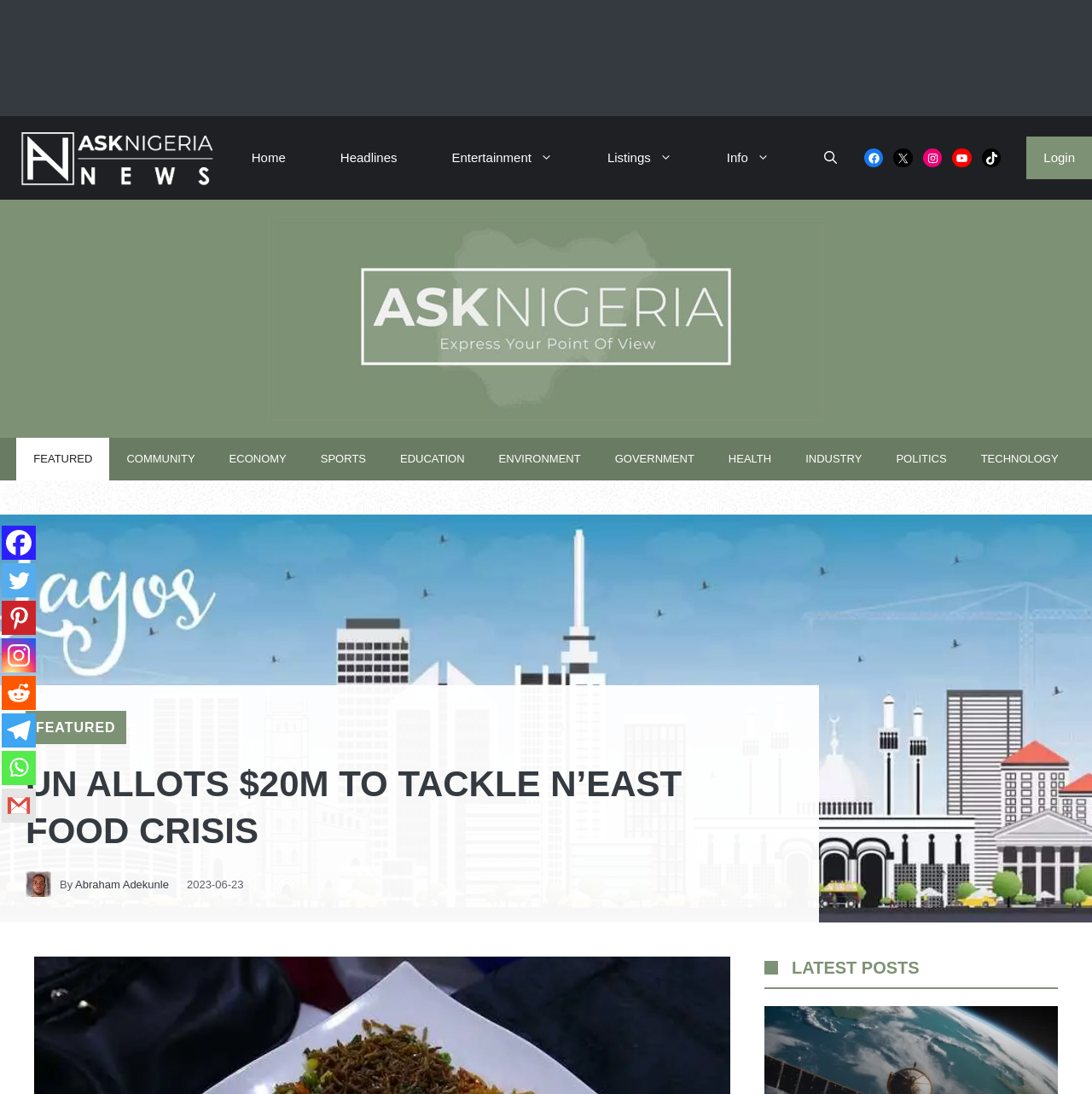Please find the bounding box coordinates of the section that needs to be clicked to achieve this instruction: "Read the article by Abraham Adekunle".

[0.069, 0.802, 0.155, 0.814]